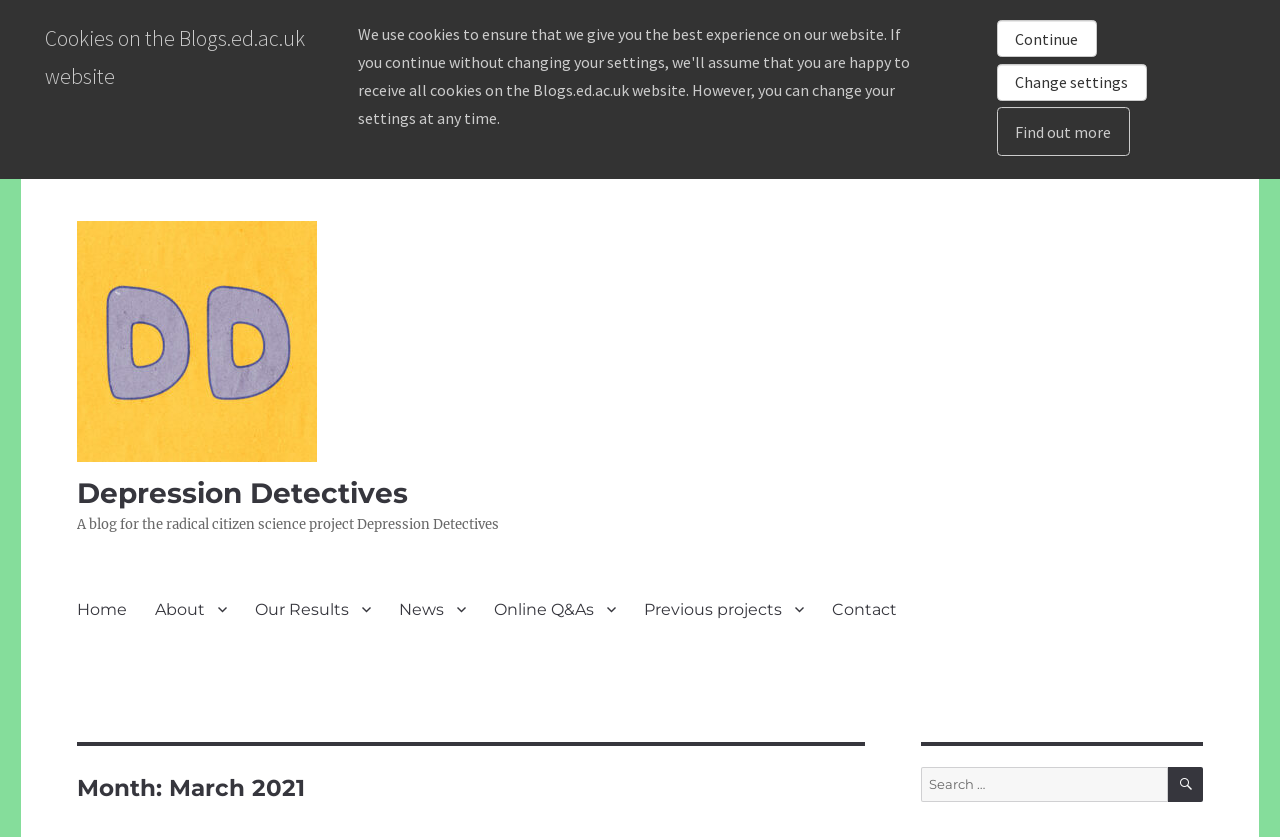Answer the question using only a single word or phrase: 
Is the website affiliated with a university?

Yes